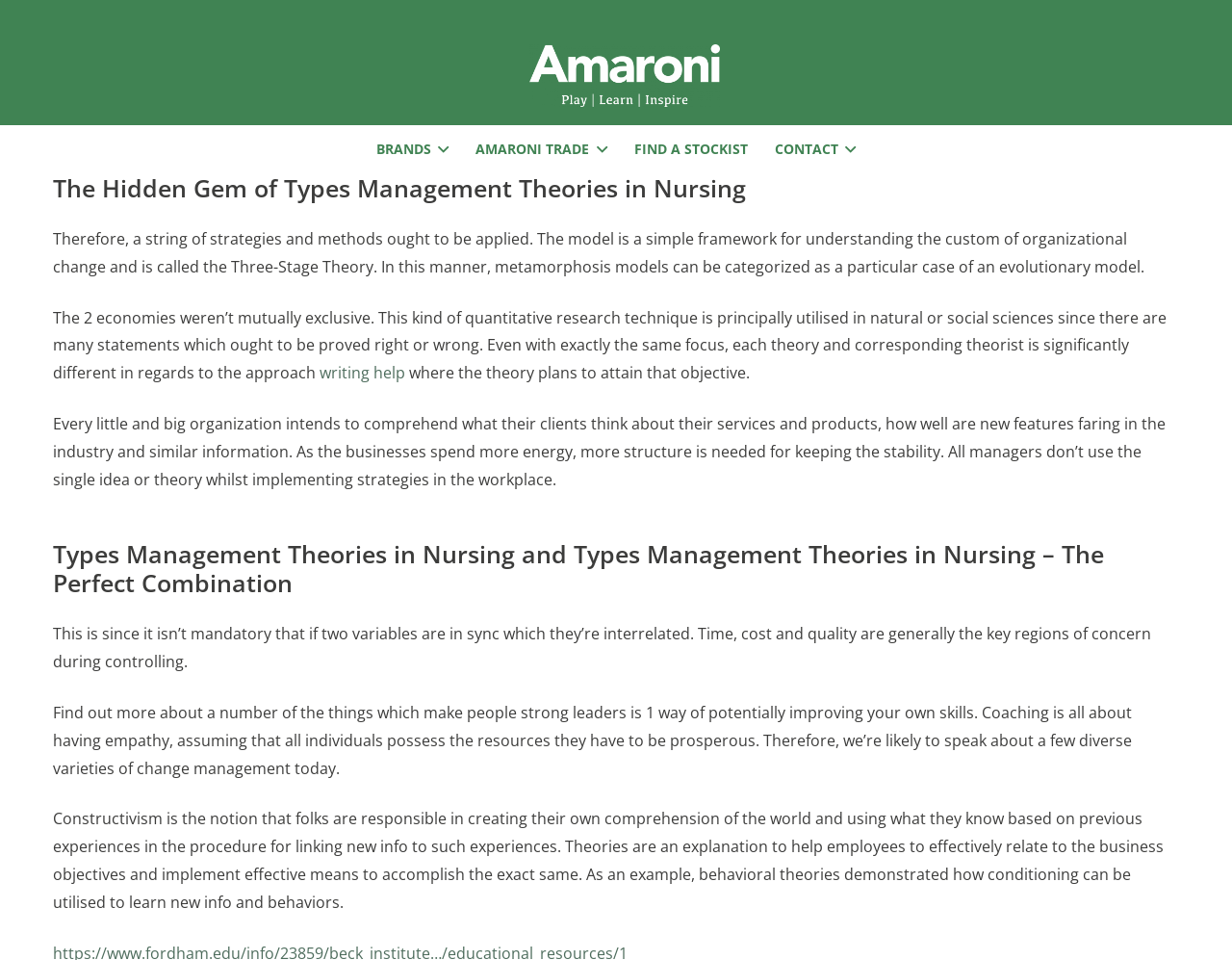What is the focus of the Three-Stage Theory?
Refer to the image and provide a concise answer in one word or phrase.

Organizational change